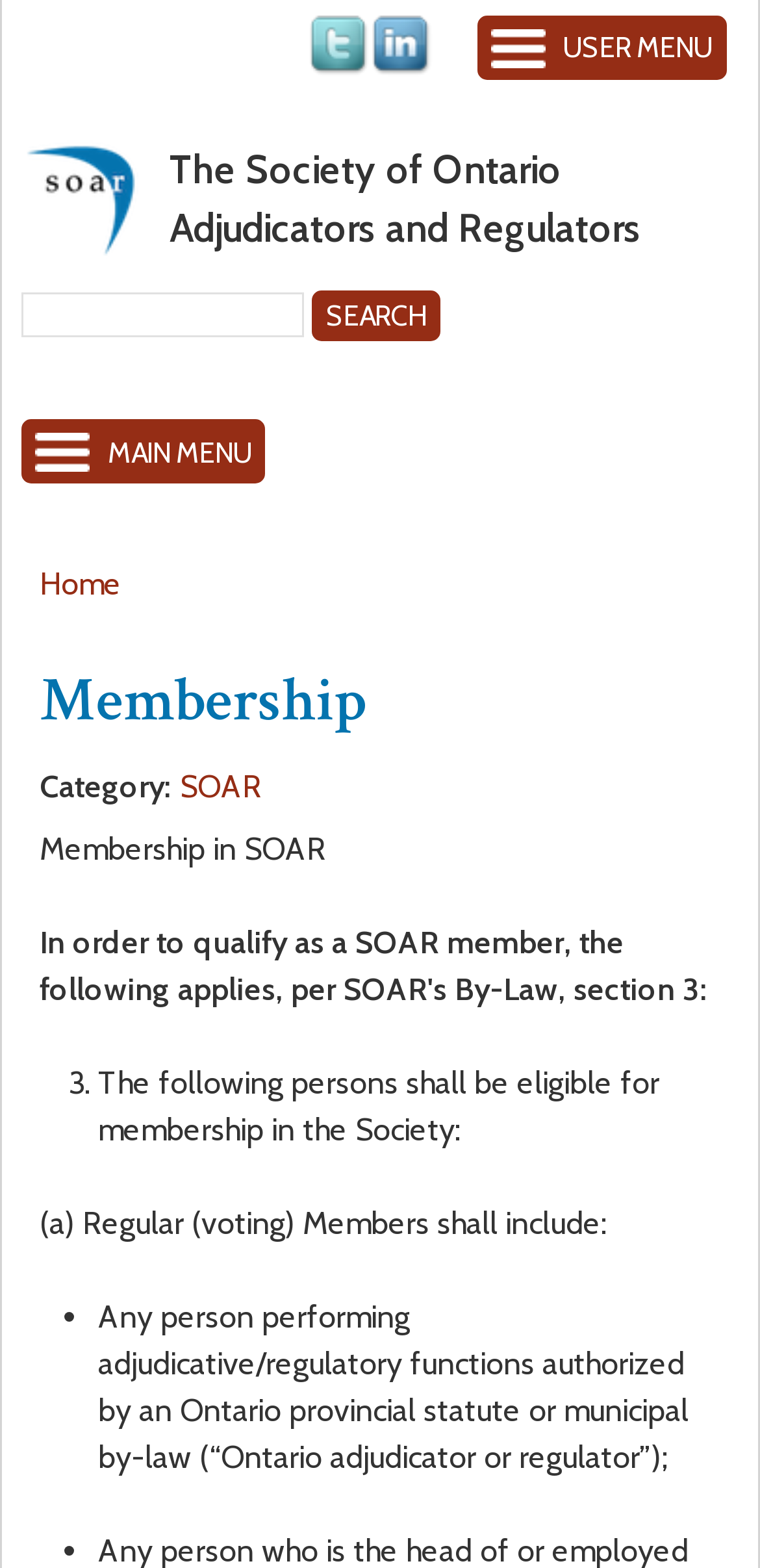Can you find and provide the title of the webpage?

The Society of Ontario Adjudicators and Regulators